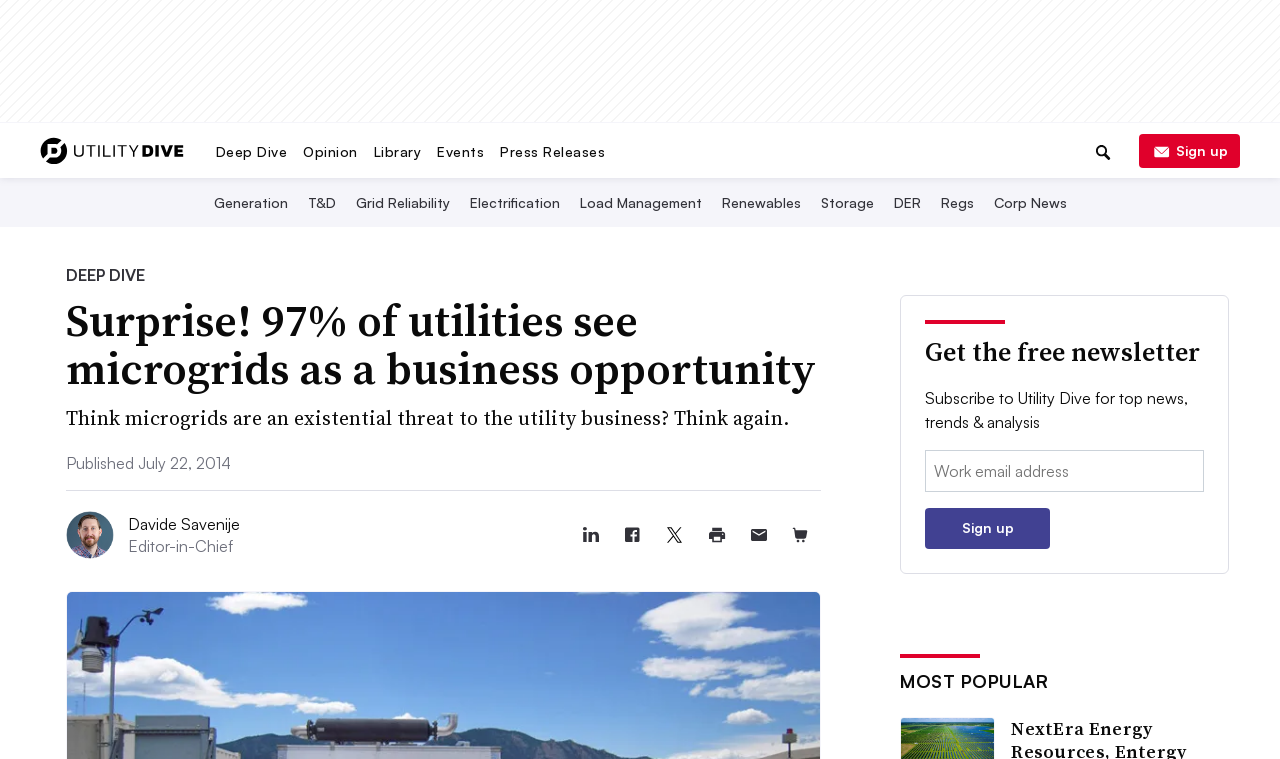Please determine the bounding box coordinates of the element to click on in order to accomplish the following task: "Read the article about microgrids". Ensure the coordinates are four float numbers ranging from 0 to 1, i.e., [left, top, right, bottom].

[0.052, 0.391, 0.642, 0.519]